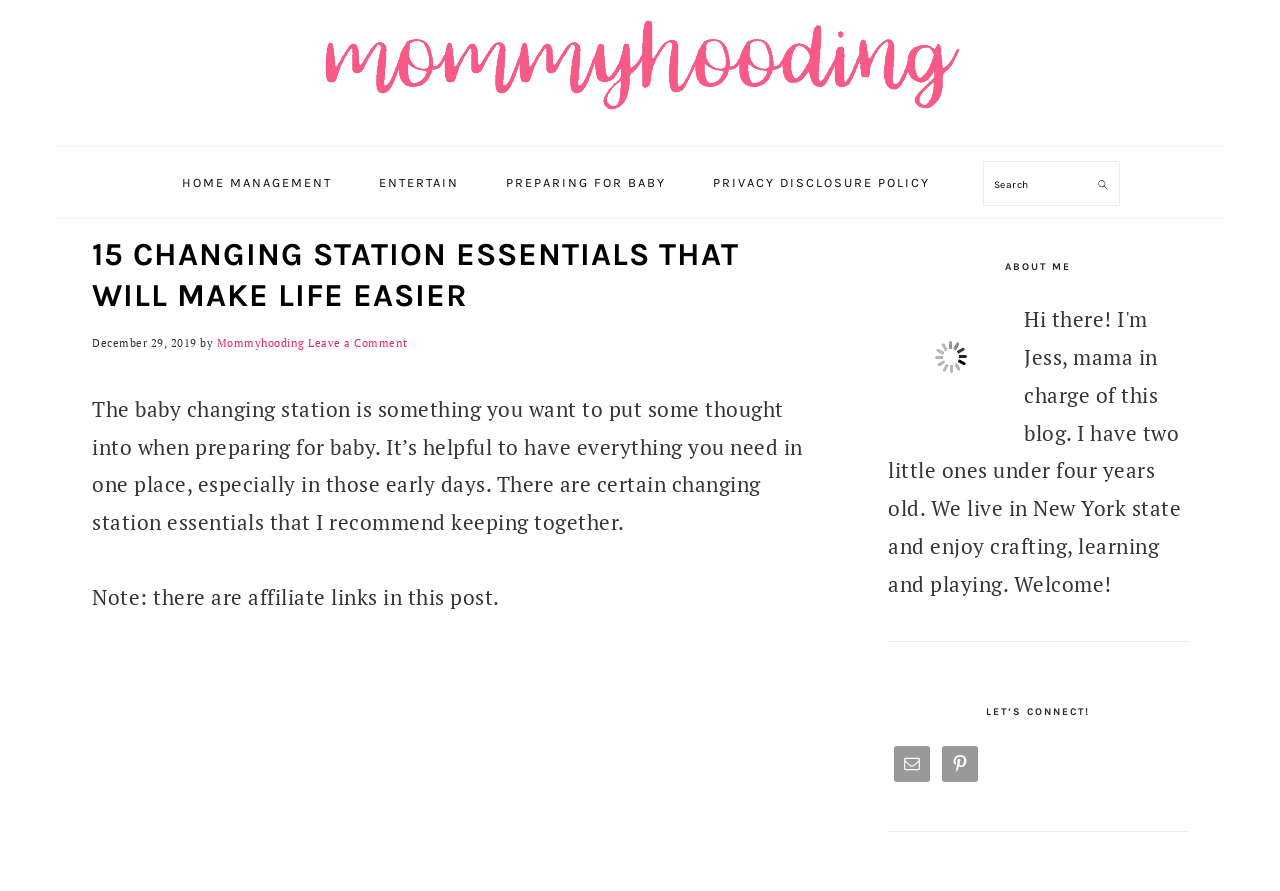What is the topic of the article?
Using the image, respond with a single word or phrase.

Changing Station Essentials